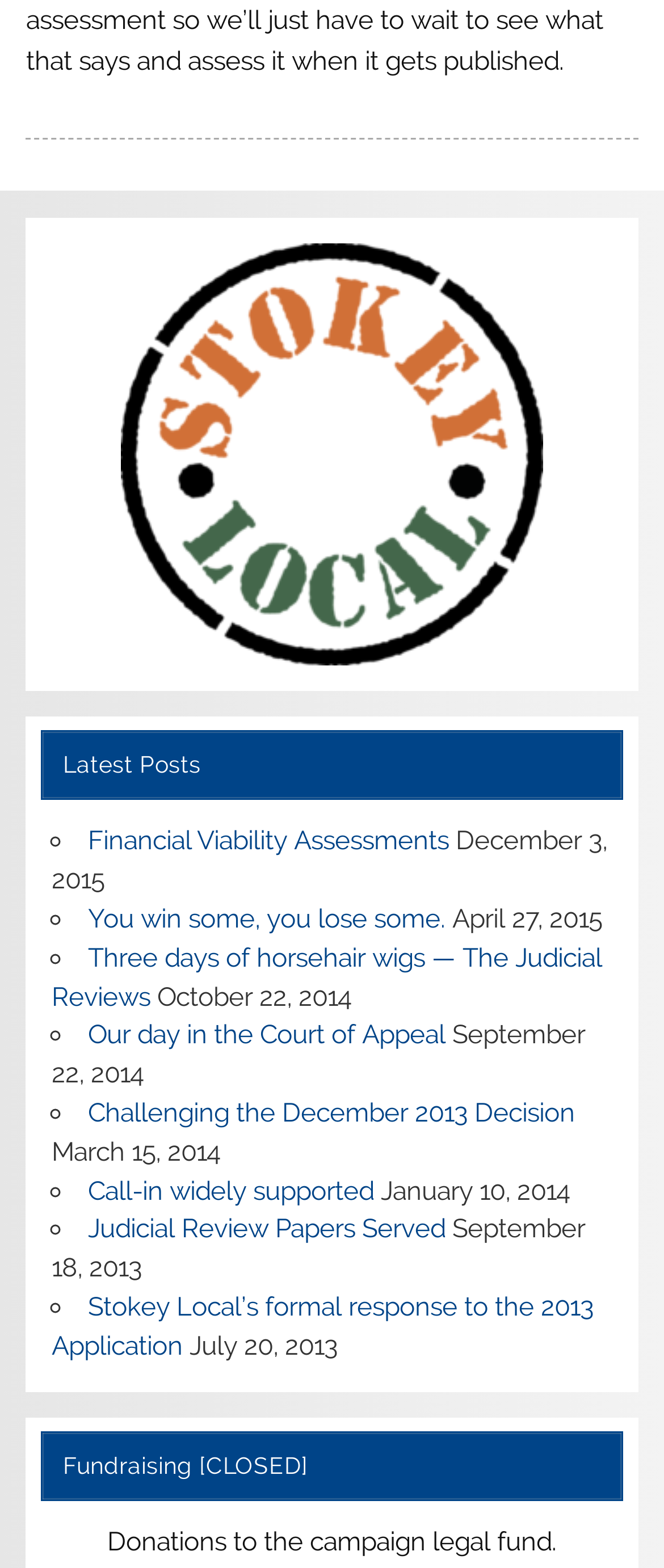Refer to the screenshot and answer the following question in detail:
How many posts are listed?

The number of posts can be determined by counting the number of link elements that are children of the 'Latest Posts' heading. There are 9 link elements, each representing a post.